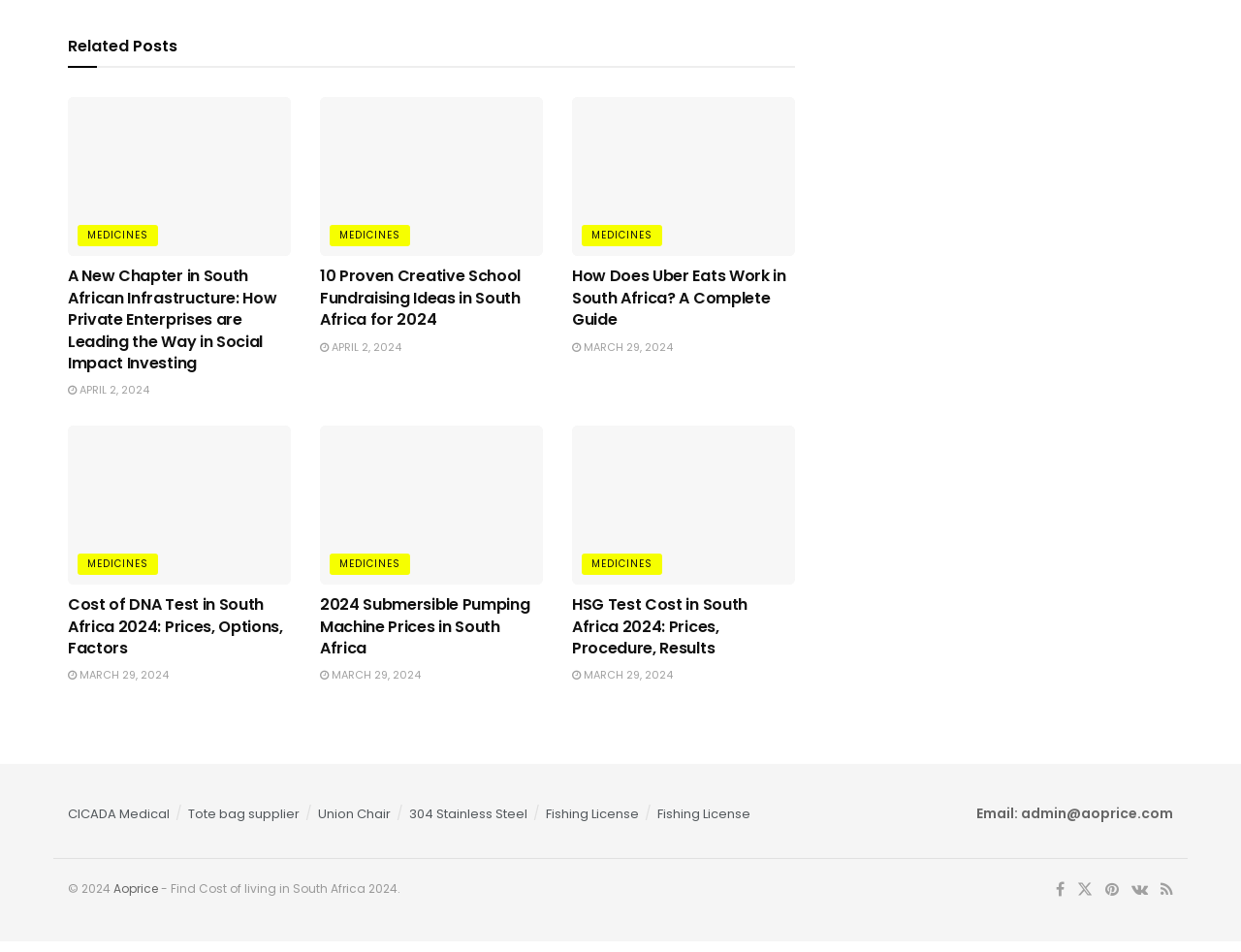Extract the bounding box coordinates of the UI element described by: "CICADA Medical". The coordinates should include four float numbers ranging from 0 to 1, e.g., [left, top, right, bottom].

[0.055, 0.857, 0.137, 0.876]